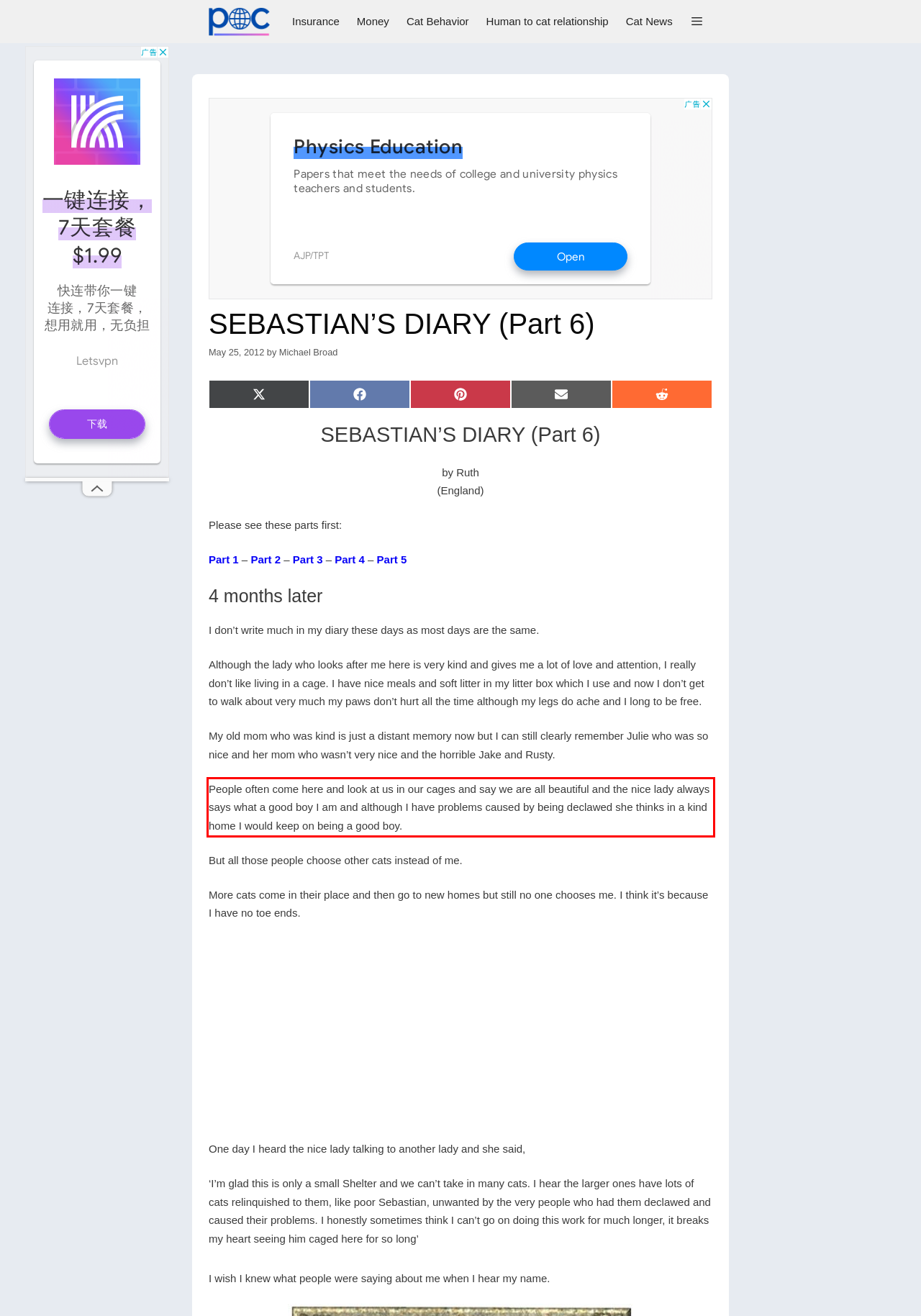Given the screenshot of a webpage, identify the red rectangle bounding box and recognize the text content inside it, generating the extracted text.

People often come here and look at us in our cages and say we are all beautiful and the nice lady always says what a good boy I am and although I have problems caused by being declawed she thinks in a kind home I would keep on being a good boy.